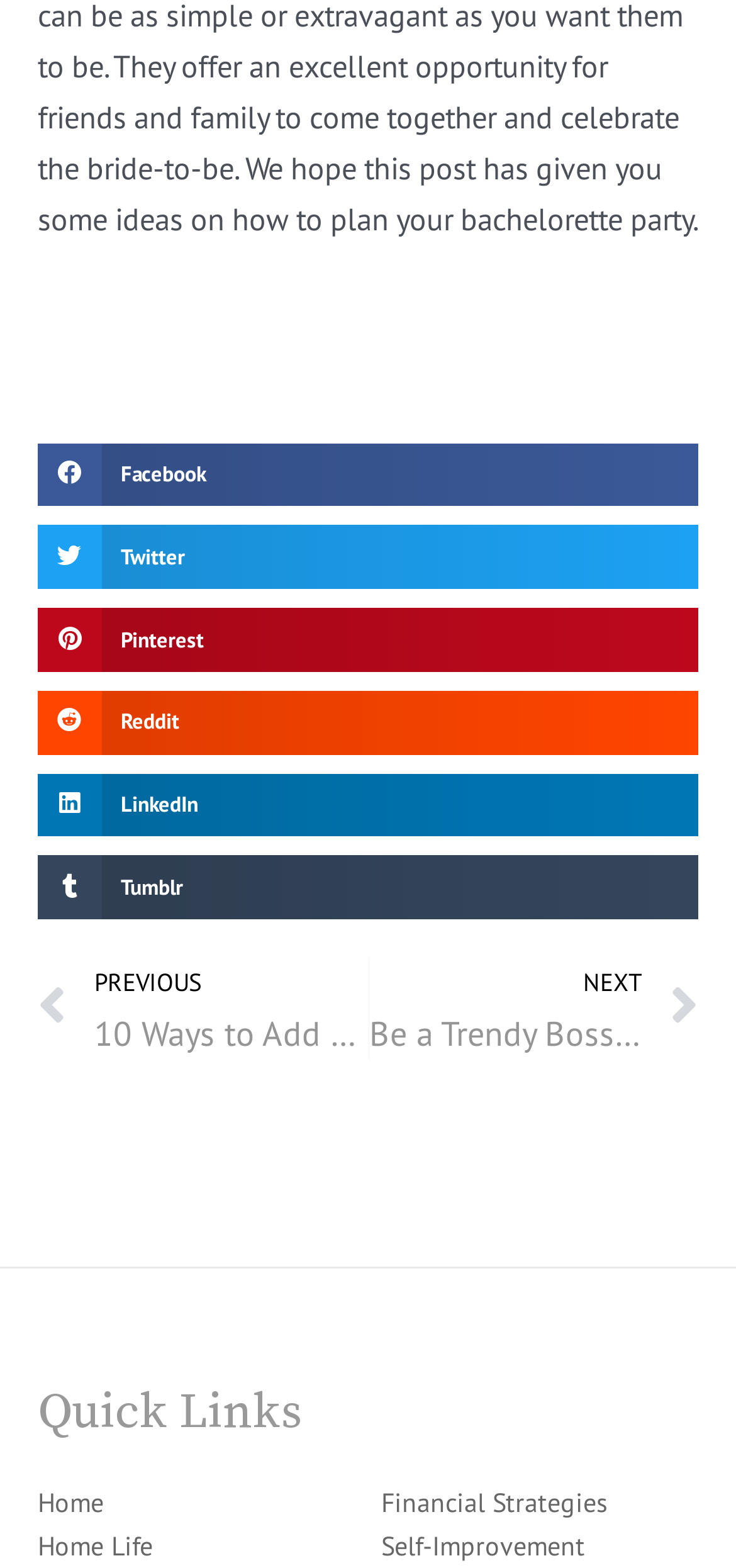Please answer the following query using a single word or phrase: 
What is the position of the 'NEXT' link?

Right side